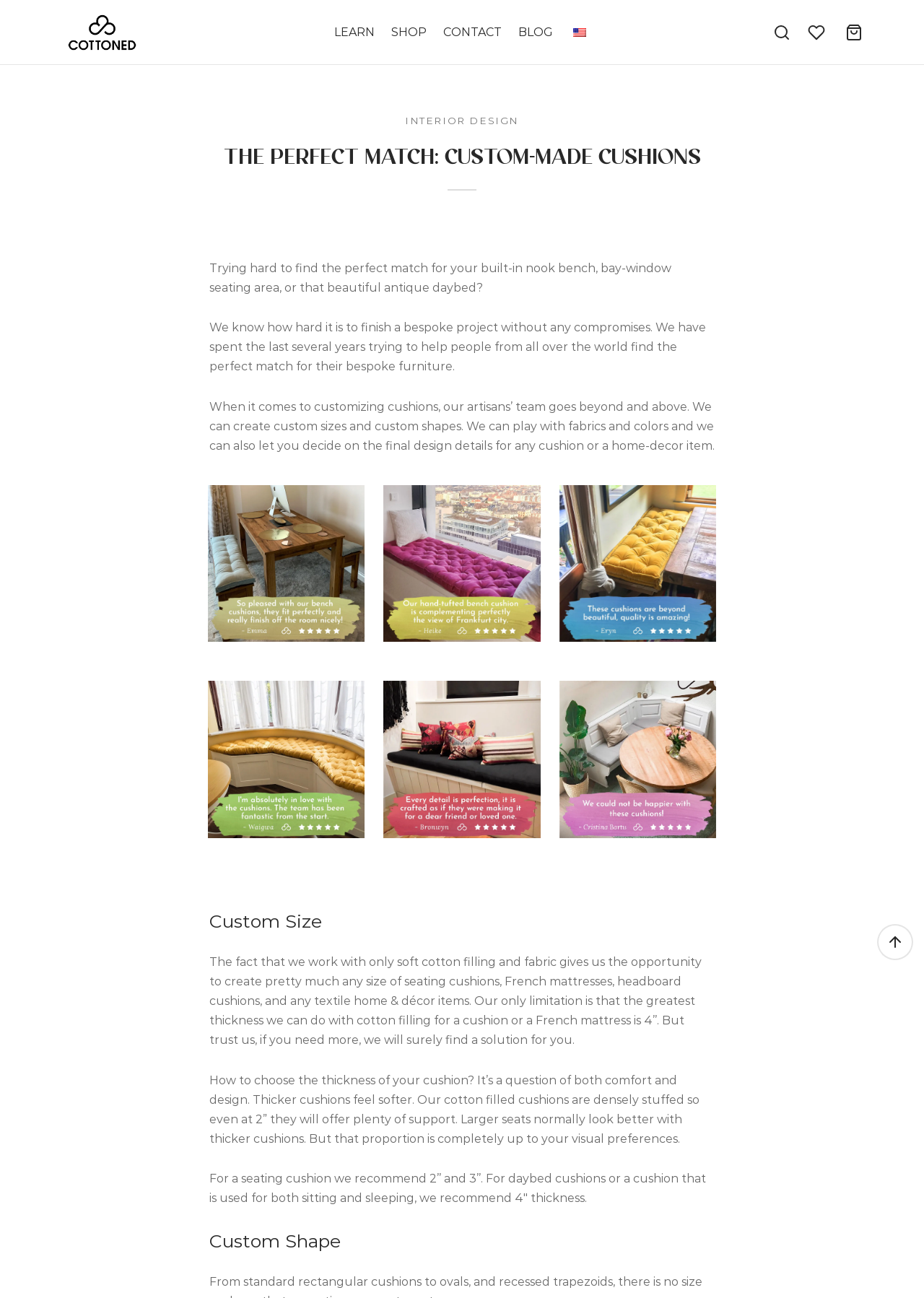Return the bounding box coordinates of the UI element that corresponds to this description: "CONTACT". The coordinates must be given as four float numbers in the range of 0 and 1, [left, top, right, bottom].

[0.479, 0.015, 0.543, 0.035]